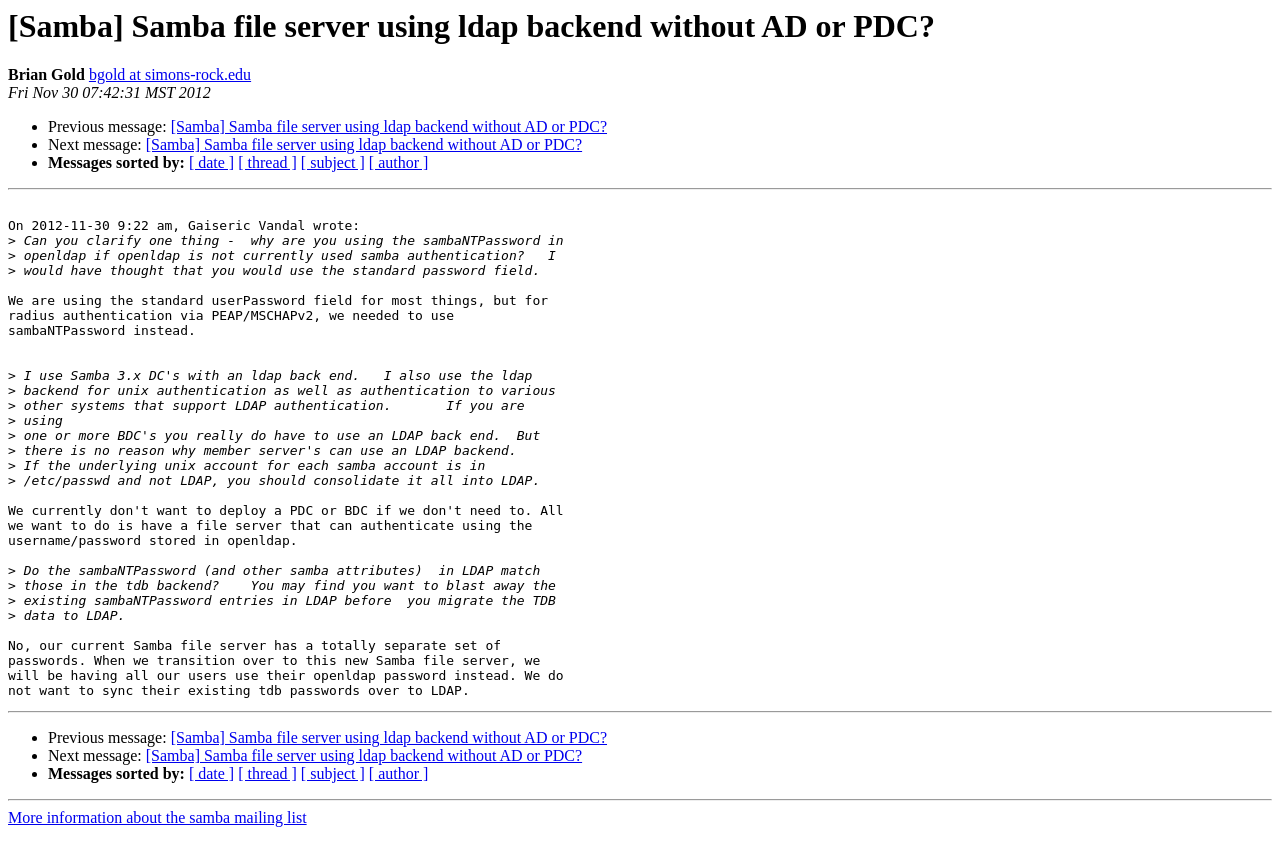Please answer the following question using a single word or phrase: 
What is the date of the message?

Fri Nov 30 07:42:31 MST 2012